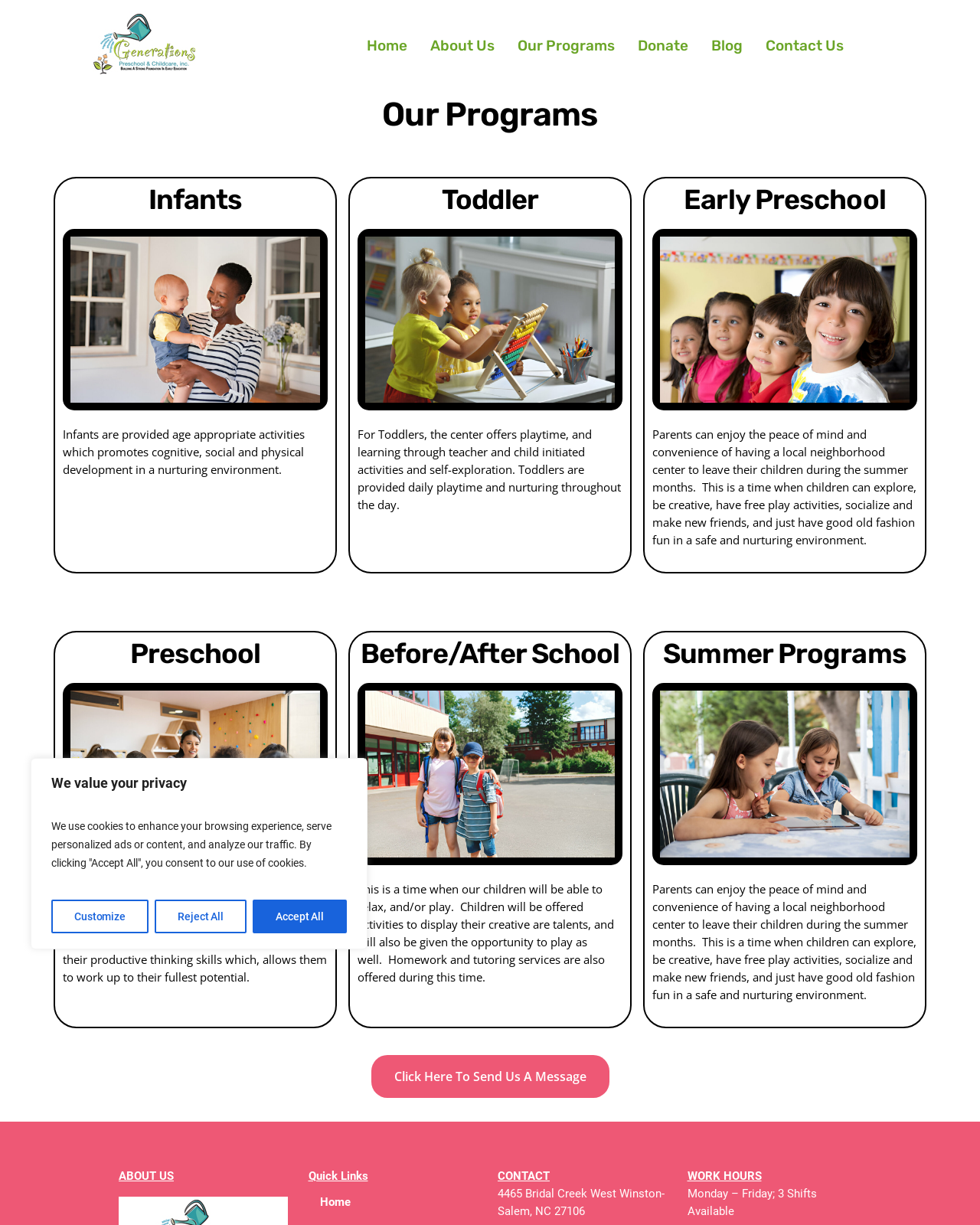Kindly provide the bounding box coordinates of the section you need to click on to fulfill the given instruction: "Click the About Us link".

[0.427, 0.022, 0.516, 0.052]